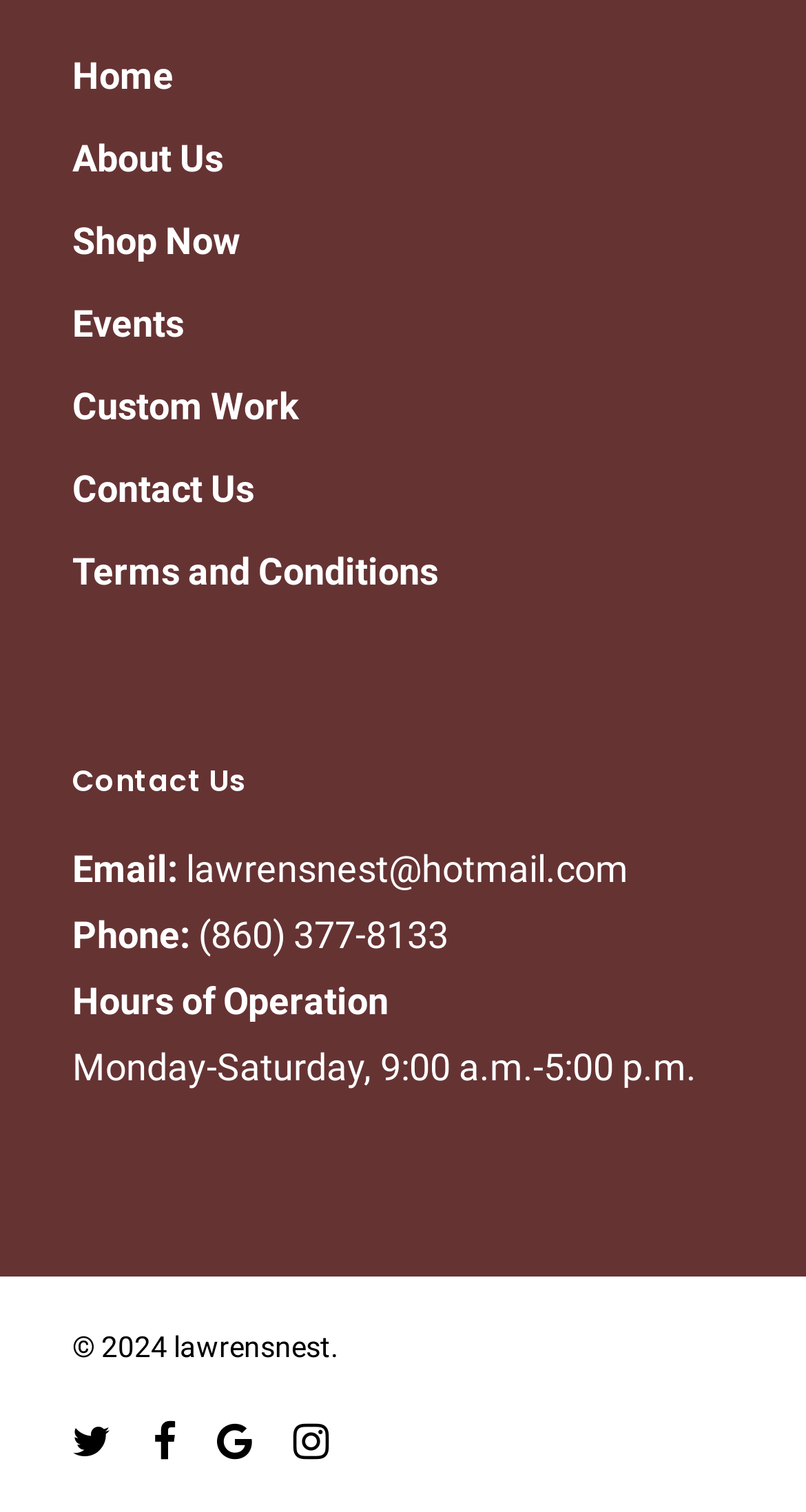What is the phone number to contact?
Examine the image and give a concise answer in one word or a short phrase.

(860) 377-8133